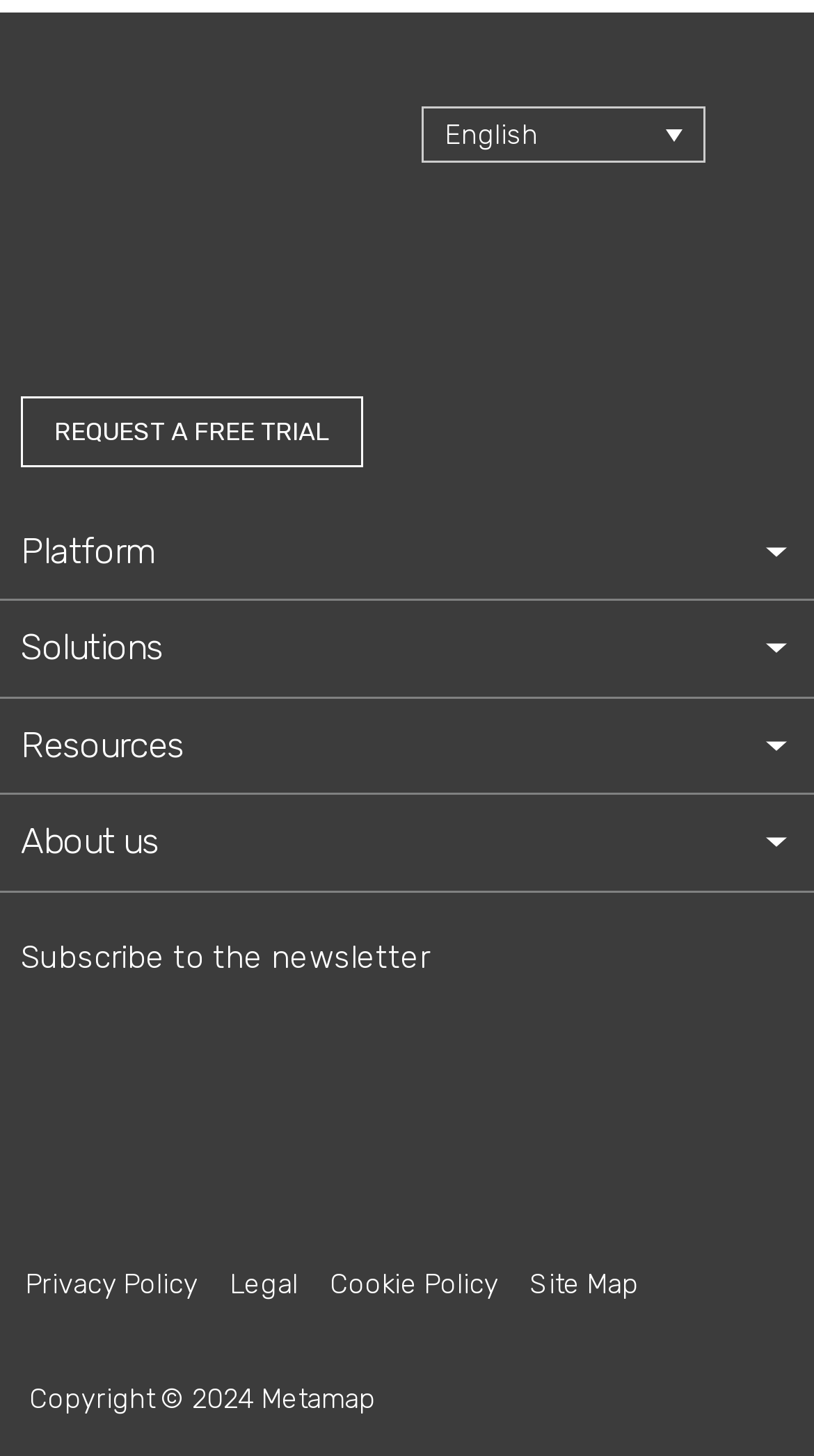Using the elements shown in the image, answer the question comprehensively: What is the purpose of the Subscribe to the newsletter text?

The Subscribe to the newsletter text is likely a call-to-action to encourage users to subscribe to the website's newsletter, which would provide them with regular updates and information about the website's content or services.